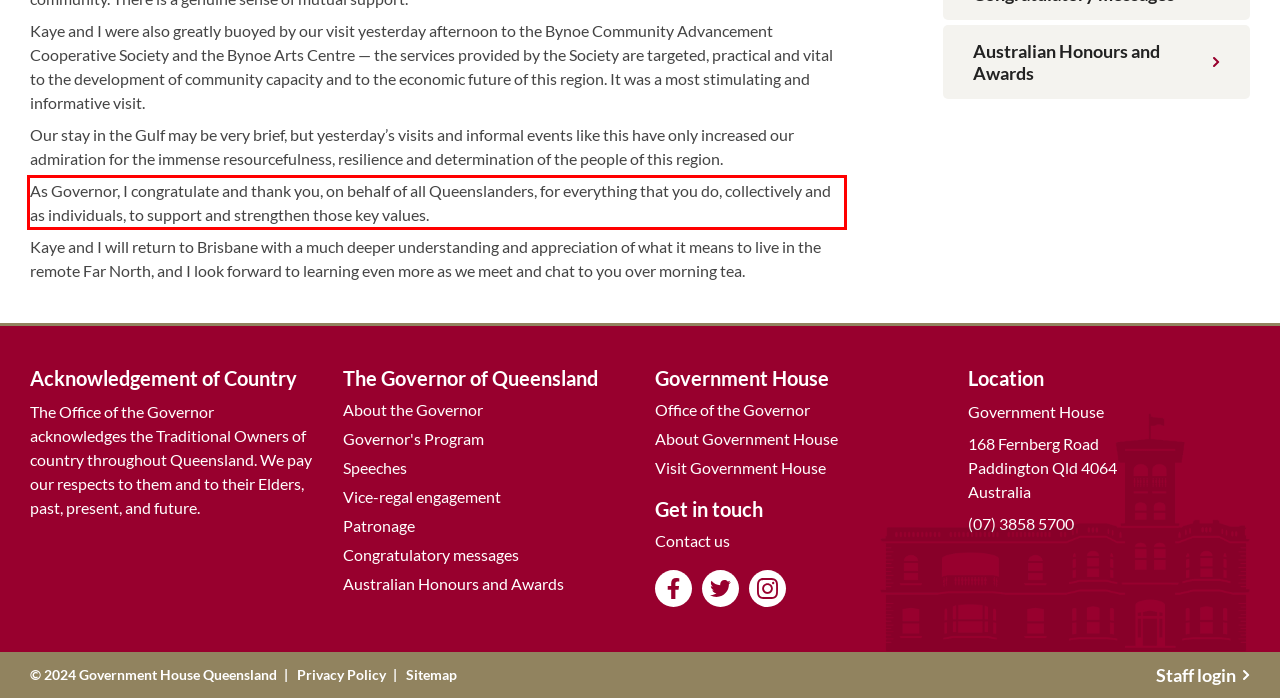Please analyze the provided webpage screenshot and perform OCR to extract the text content from the red rectangle bounding box.

As Governor, I congratulate and thank you, on behalf of all Queenslanders, for everything that you do, collectively and as individuals, to support and strengthen those key values.